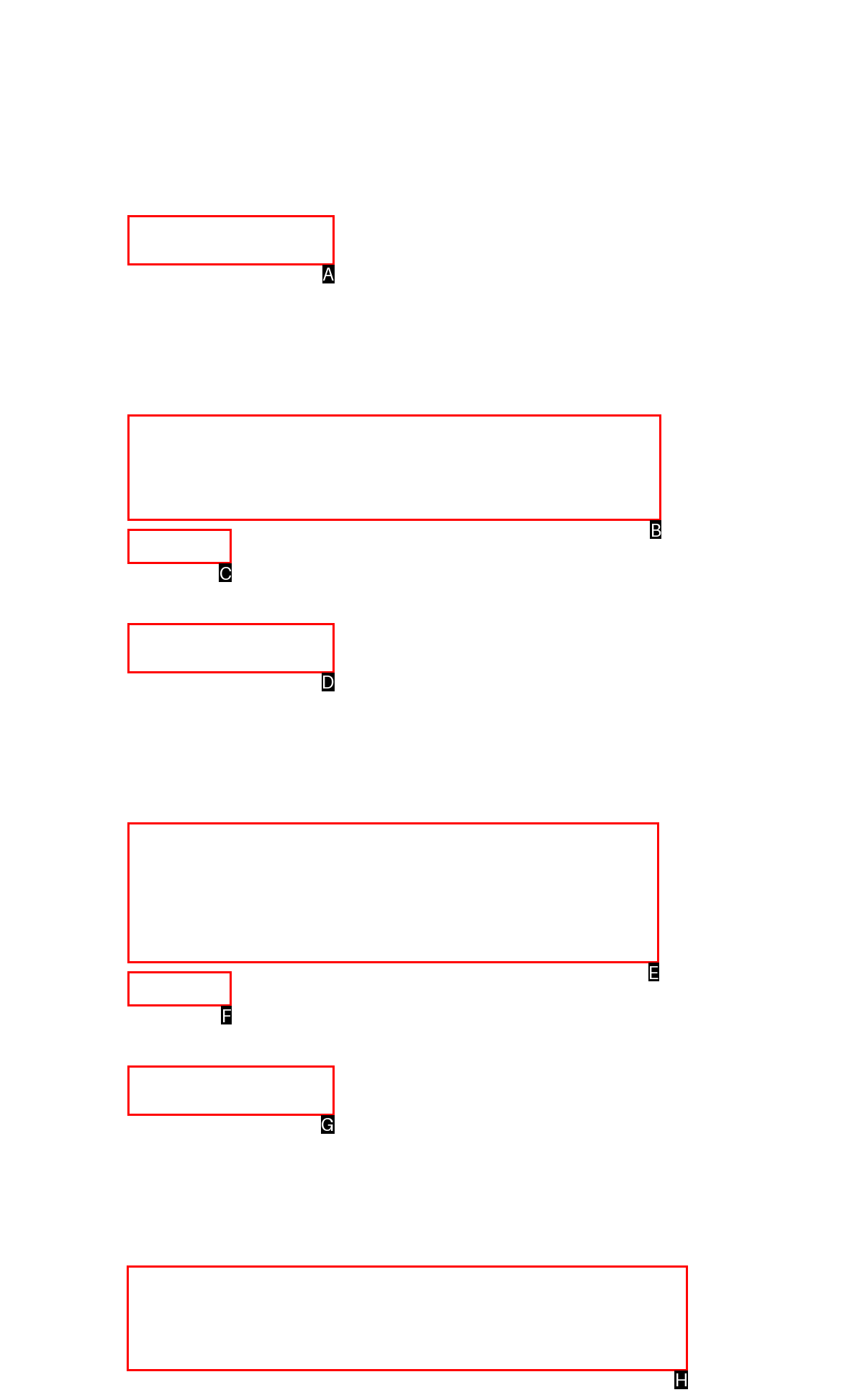Tell me which letter I should select to achieve the following goal: Explore The Ascent
Answer with the corresponding letter from the provided options directly.

None